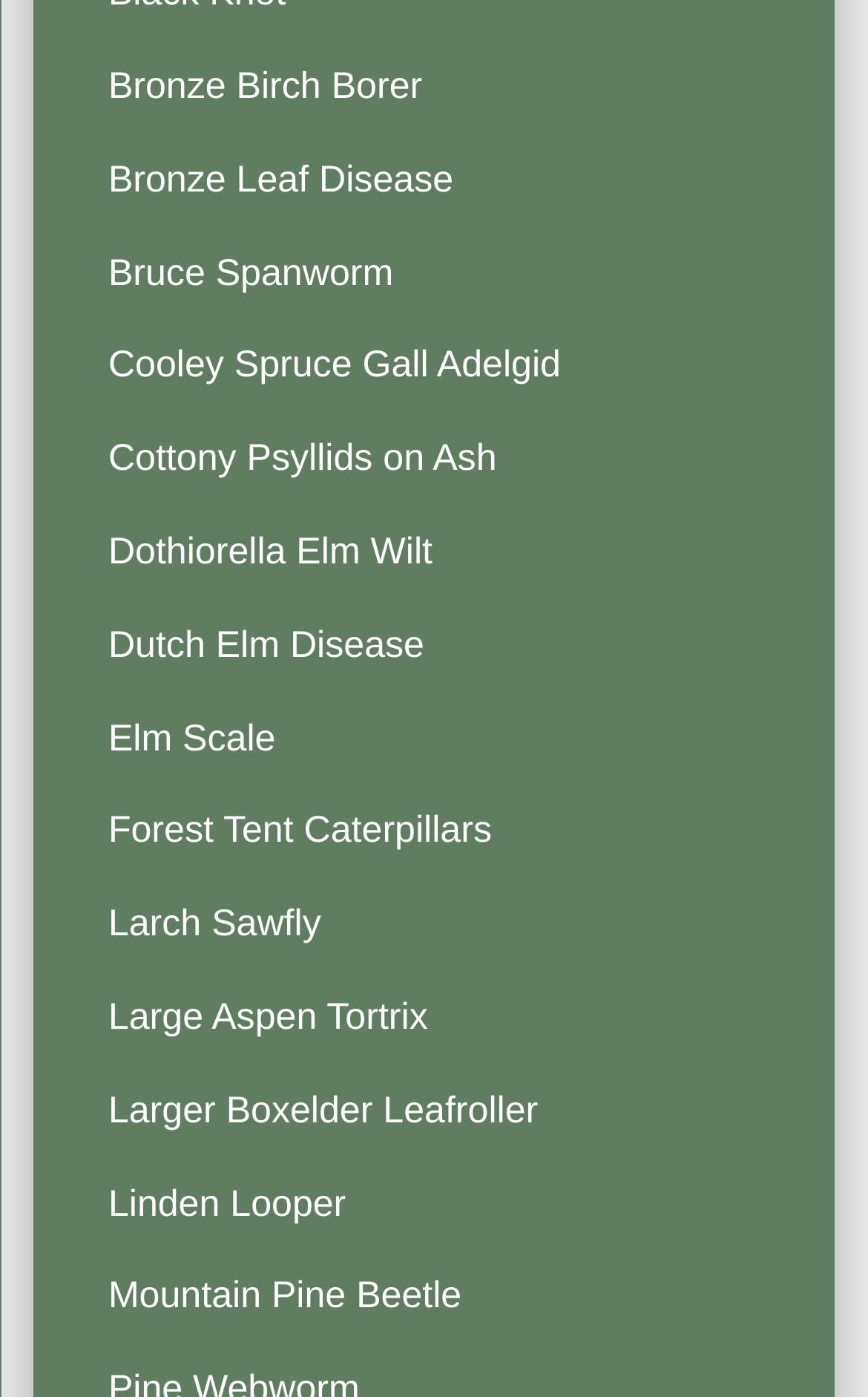Determine the bounding box coordinates of the UI element described by: "Elm Scale".

[0.039, 0.495, 0.961, 0.561]